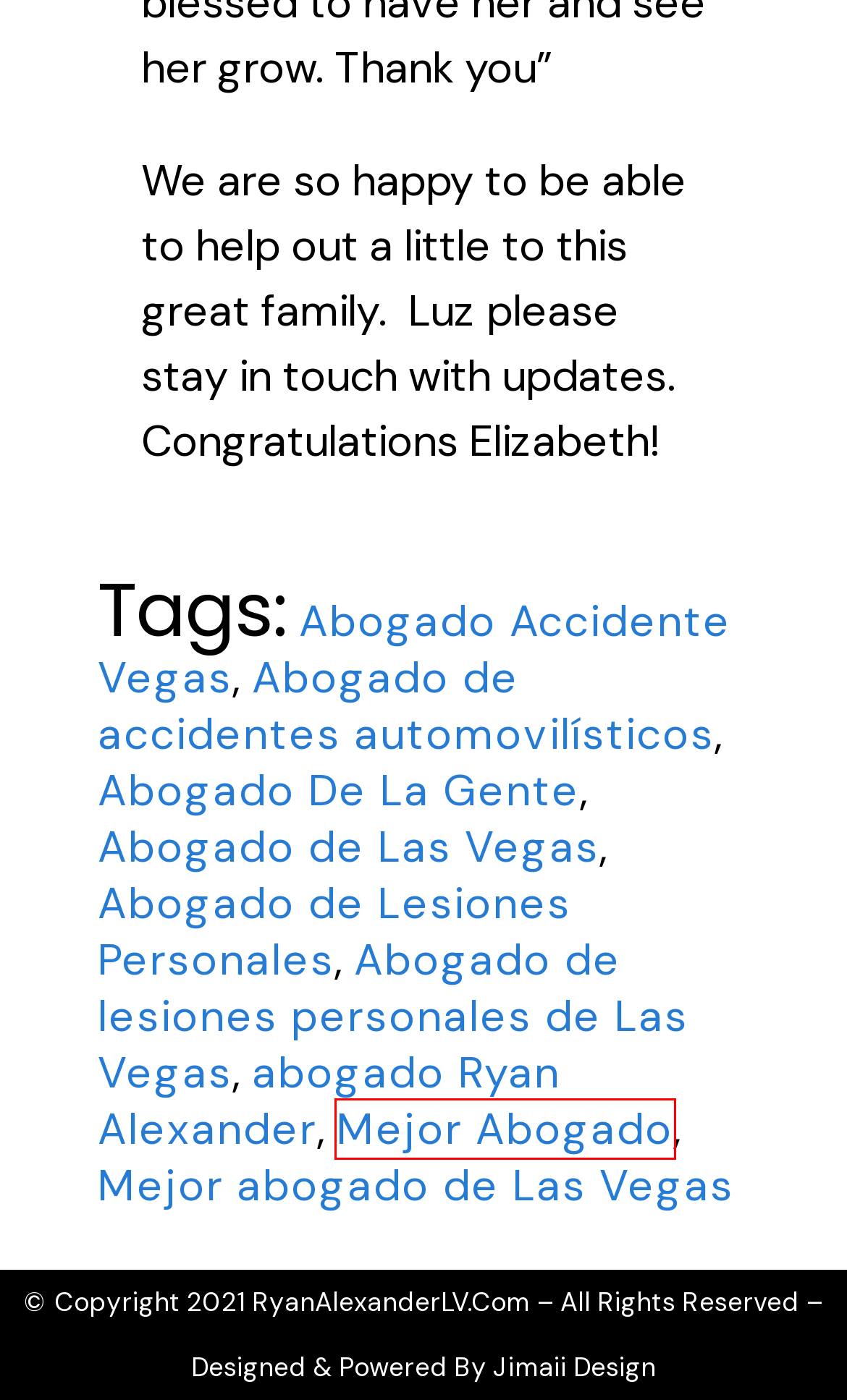Consider the screenshot of a webpage with a red bounding box and select the webpage description that best describes the new page that appears after clicking the element inside the red box. Here are the candidates:
A. Abogado de Las Vegas Archives - #1 Abogado Accidente Vegas Ryan Alexander
B. abogado Ryan Alexander Archives - #1 Abogado Accidente Vegas Ryan Alexander
C. Abogado de lesiones personales de Las Vegas Archives - #1 Abogado Accidente Vegas Ryan Alexander
D. Mejor abogado de Las Vegas Archives - #1 Abogado Accidente Vegas Ryan Alexander
E. #1 Best Web Design - Creative Agency in Las Vegas - Jimaii Design
F. Abogado de accidentes automovilísticos Archives - #1 Abogado Accidente Vegas Ryan Alexander
G. Mejor Abogado Archives - #1 Abogado Accidente Vegas Ryan Alexander
H. Abogado De La Gente Archives - #1 Abogado Accidente Vegas Ryan Alexander

G